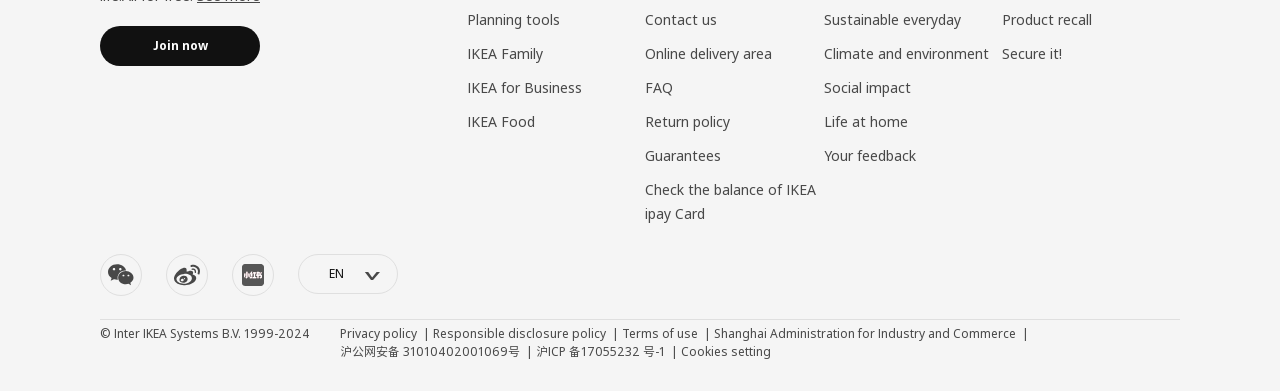What is the text on the button at the top left?
Look at the image and answer the question using a single word or phrase.

Join now